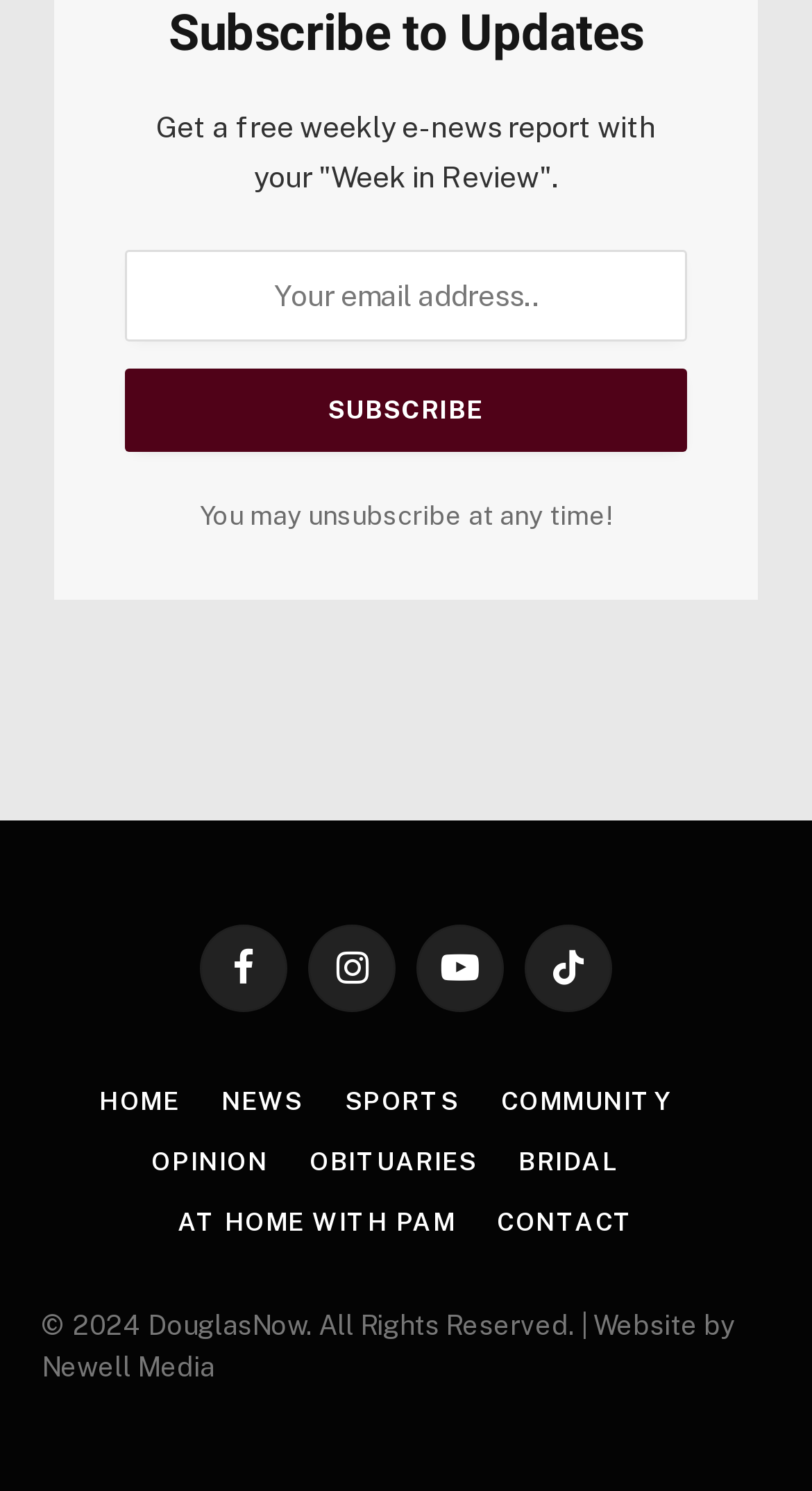Find the bounding box coordinates for the area that should be clicked to accomplish the instruction: "Contact us".

[0.612, 0.811, 0.781, 0.83]